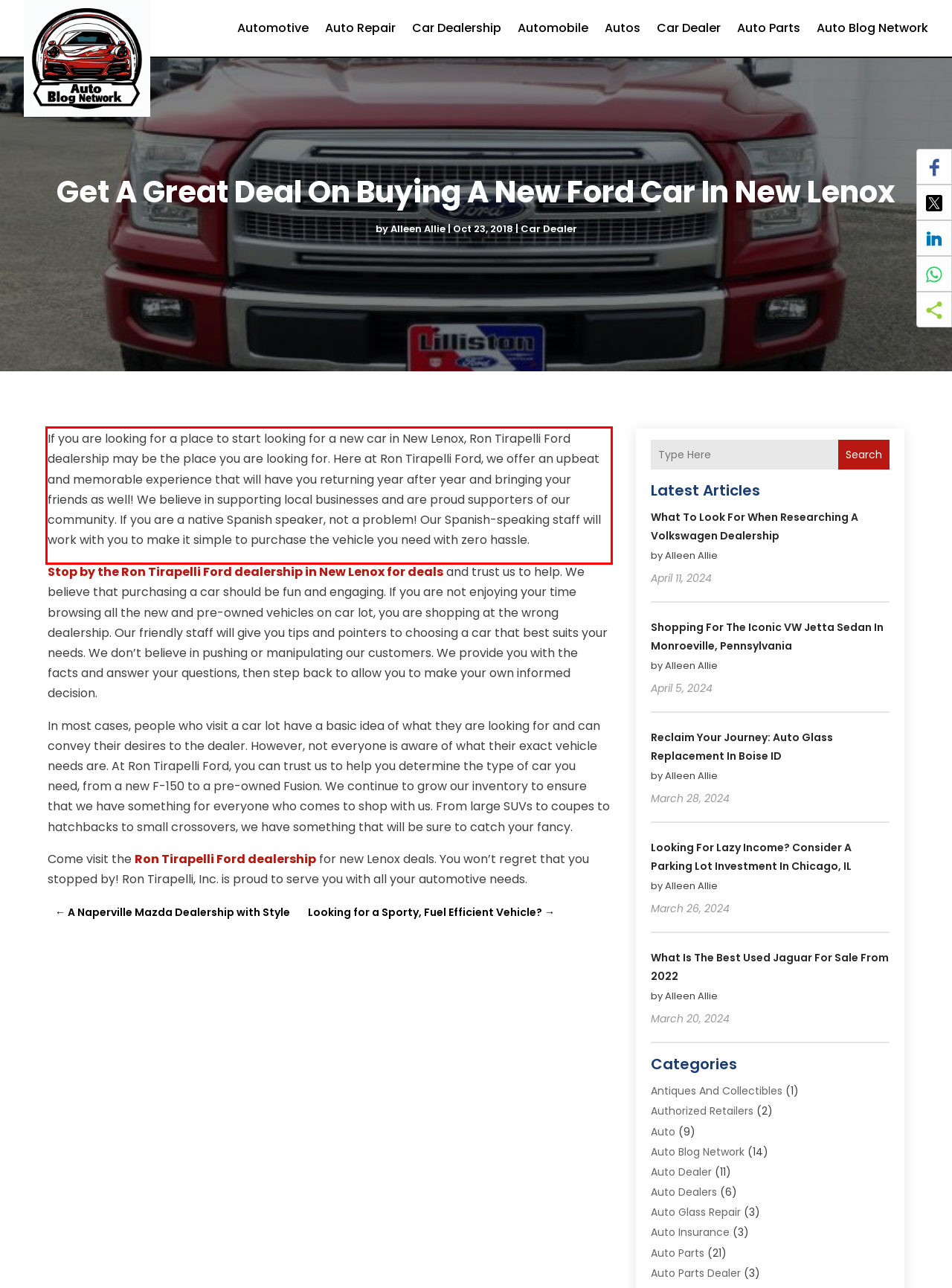Identify the text inside the red bounding box in the provided webpage screenshot and transcribe it.

If you are looking for a place to start looking for a new car in New Lenox, Ron Tirapelli Ford dealership may be the place you are looking for. Here at Ron Tirapelli Ford, we offer an upbeat and memorable experience that will have you returning year after year and bringing your friends as well! We believe in supporting local businesses and are proud supporters of our community. If you are a native Spanish speaker, not a problem! Our Spanish-speaking staff will work with you to make it simple to purchase the vehicle you need with zero hassle.